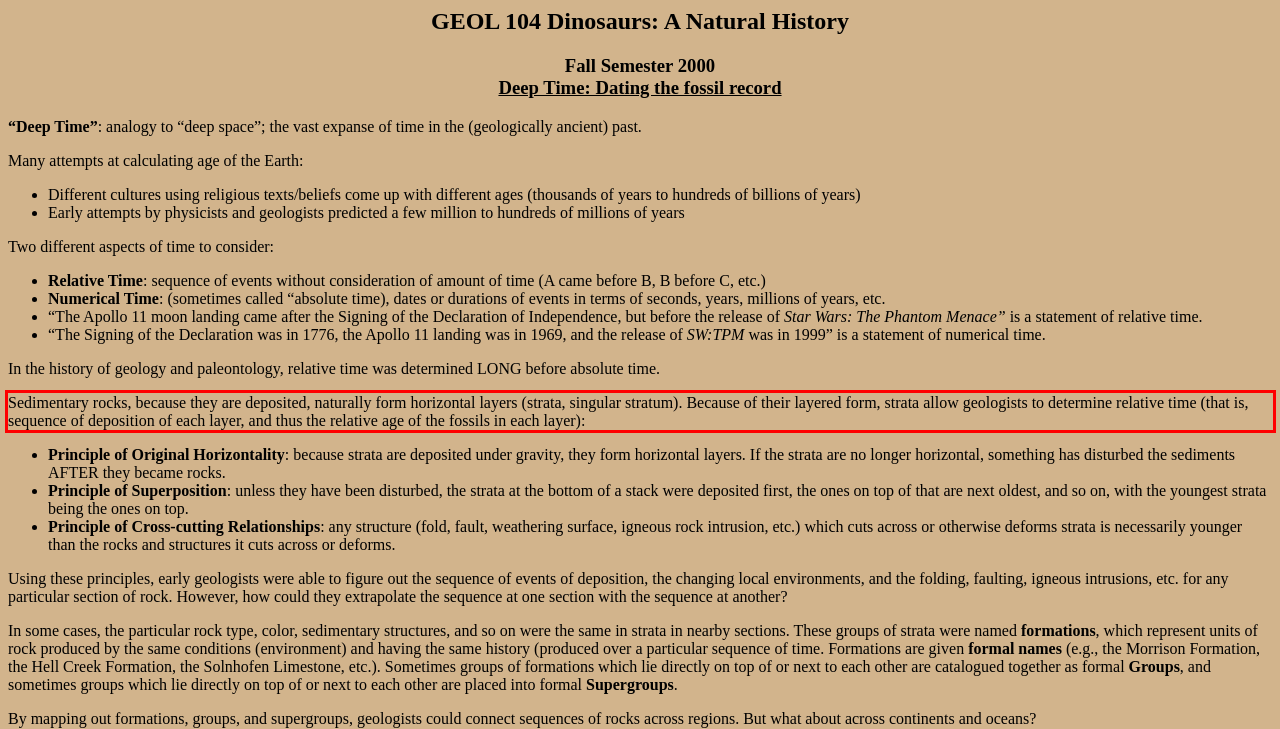Given a screenshot of a webpage, locate the red bounding box and extract the text it encloses.

Sedimentary rocks, because they are deposited, naturally form horizontal layers (strata, singular stratum). Because of their layered form, strata allow geologists to determine relative time (that is, sequence of deposition of each layer, and thus the relative age of the fossils in each layer):